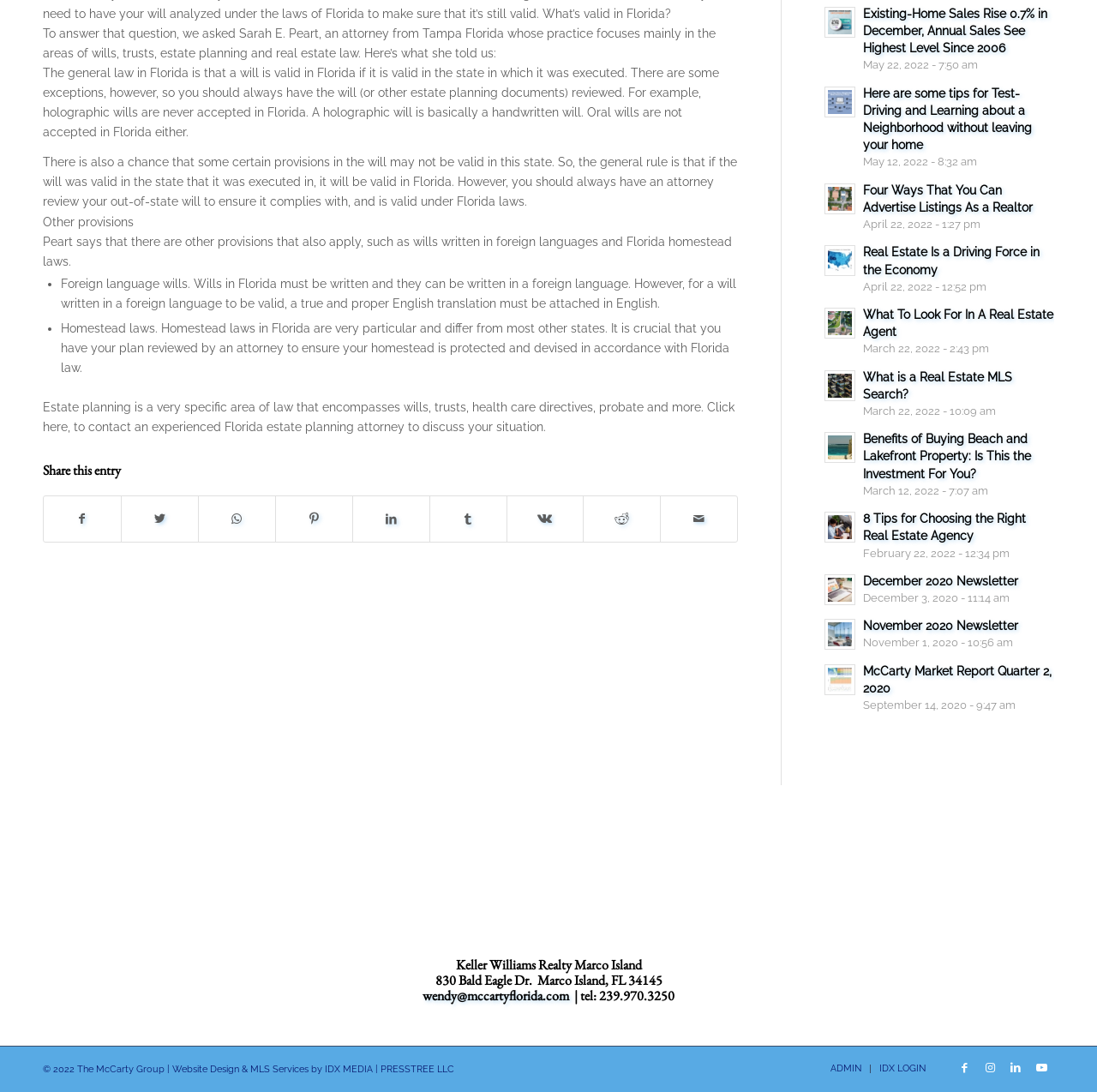Using the element description: "Share on Twitter", determine the bounding box coordinates for the specified UI element. The coordinates should be four float numbers between 0 and 1, [left, top, right, bottom].

[0.111, 0.455, 0.18, 0.496]